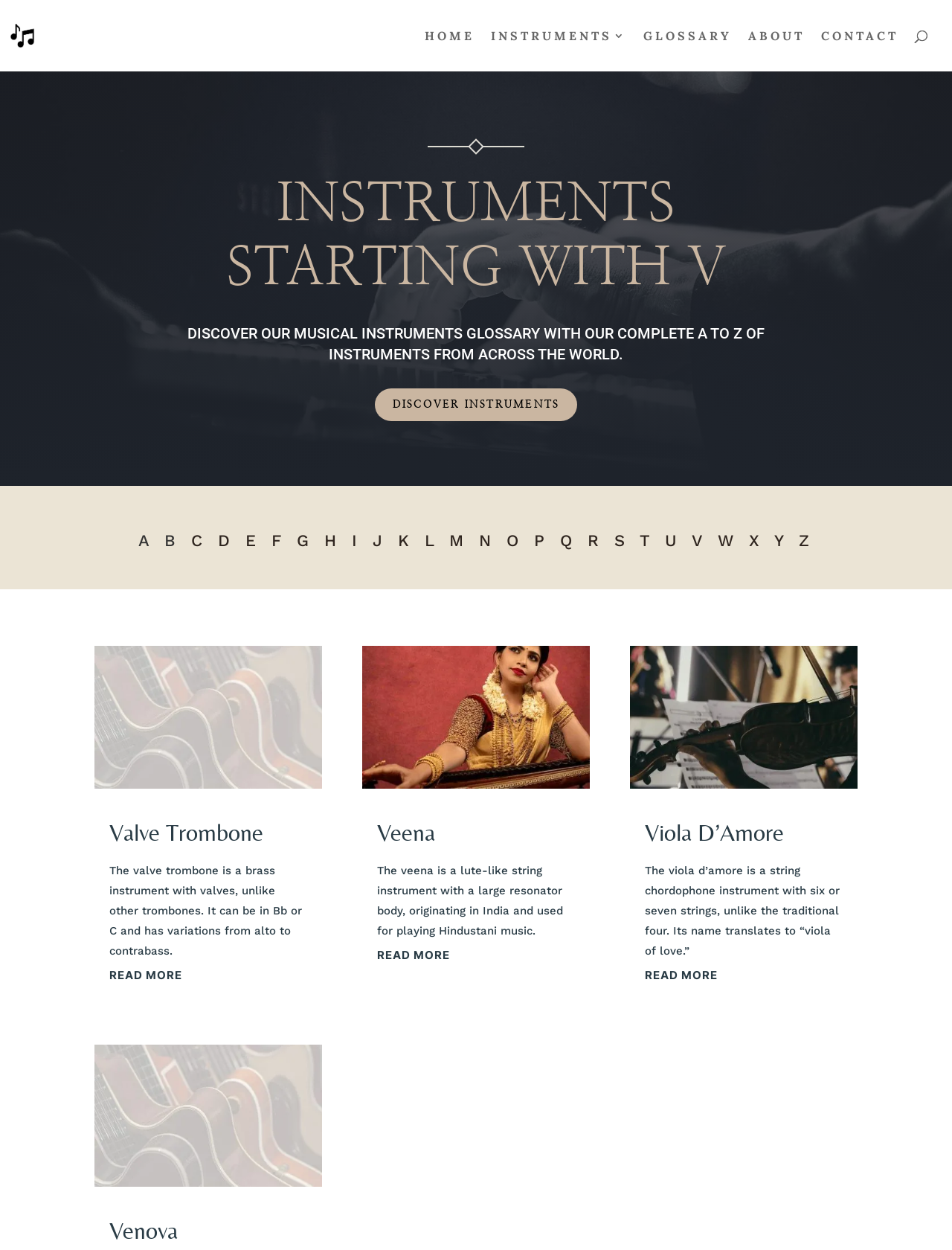Show the bounding box coordinates for the element that needs to be clicked to execute the following instruction: "Read more about the Valve Trombone". Provide the coordinates in the form of four float numbers between 0 and 1, i.e., [left, top, right, bottom].

[0.115, 0.774, 0.191, 0.786]